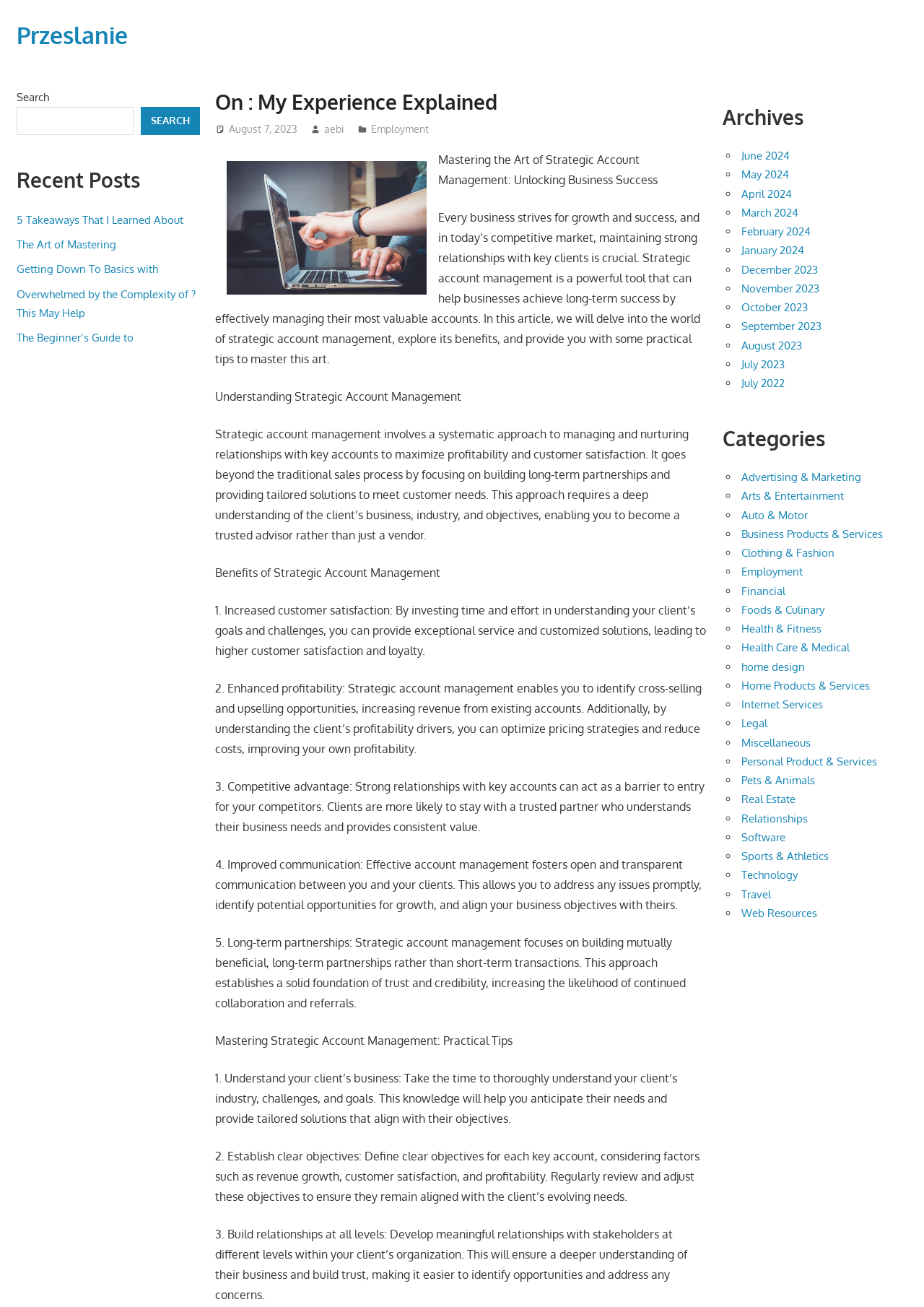Identify the bounding box coordinates of the clickable section necessary to follow the following instruction: "Explore the category 'Employment'". The coordinates should be presented as four float numbers from 0 to 1, i.e., [left, top, right, bottom].

[0.802, 0.432, 0.869, 0.443]